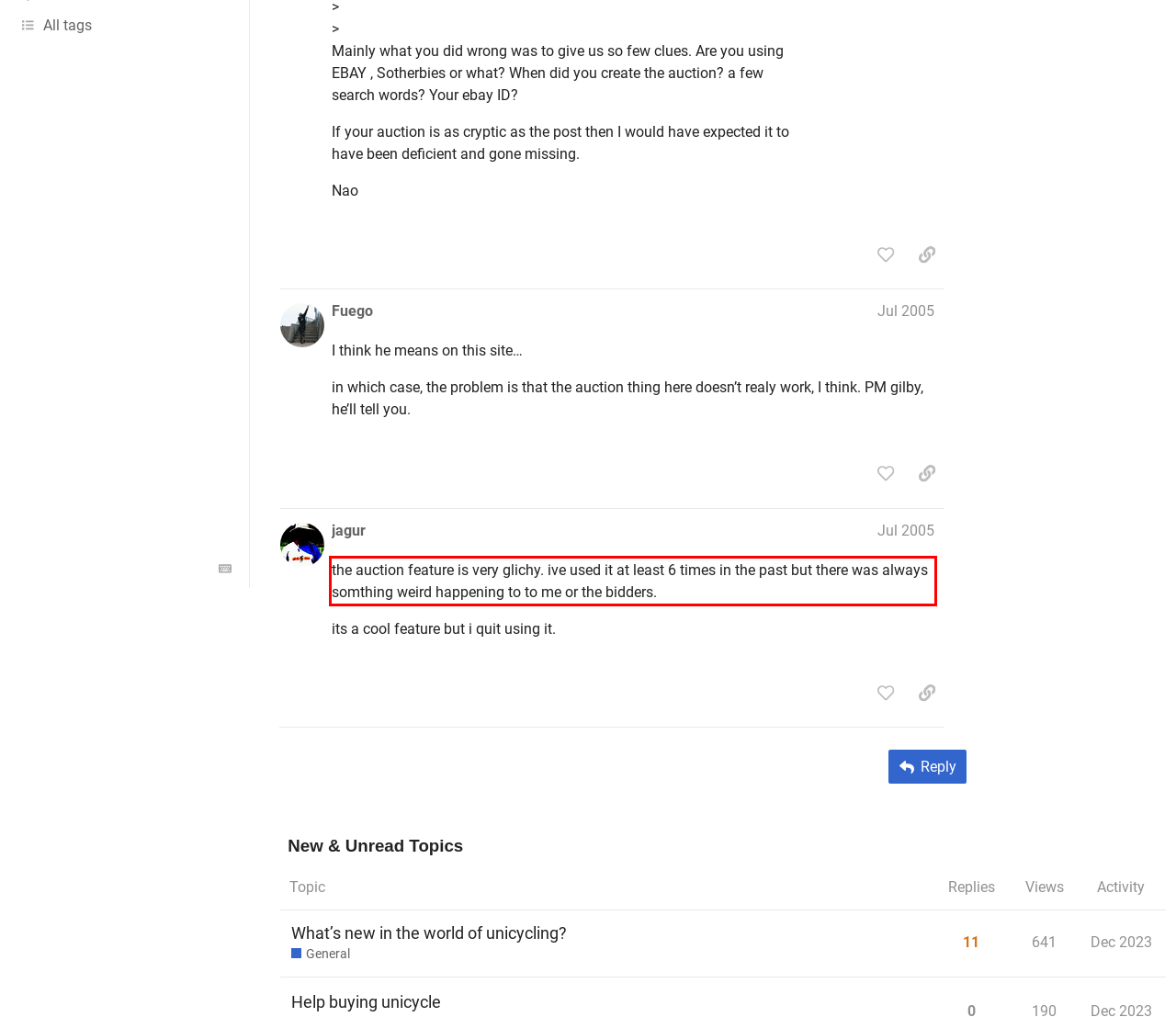Look at the screenshot of the webpage, locate the red rectangle bounding box, and generate the text content that it contains.

the auction feature is very glichy. ive used it at least 6 times in the past but there was always somthing weird happening to to me or the bidders.